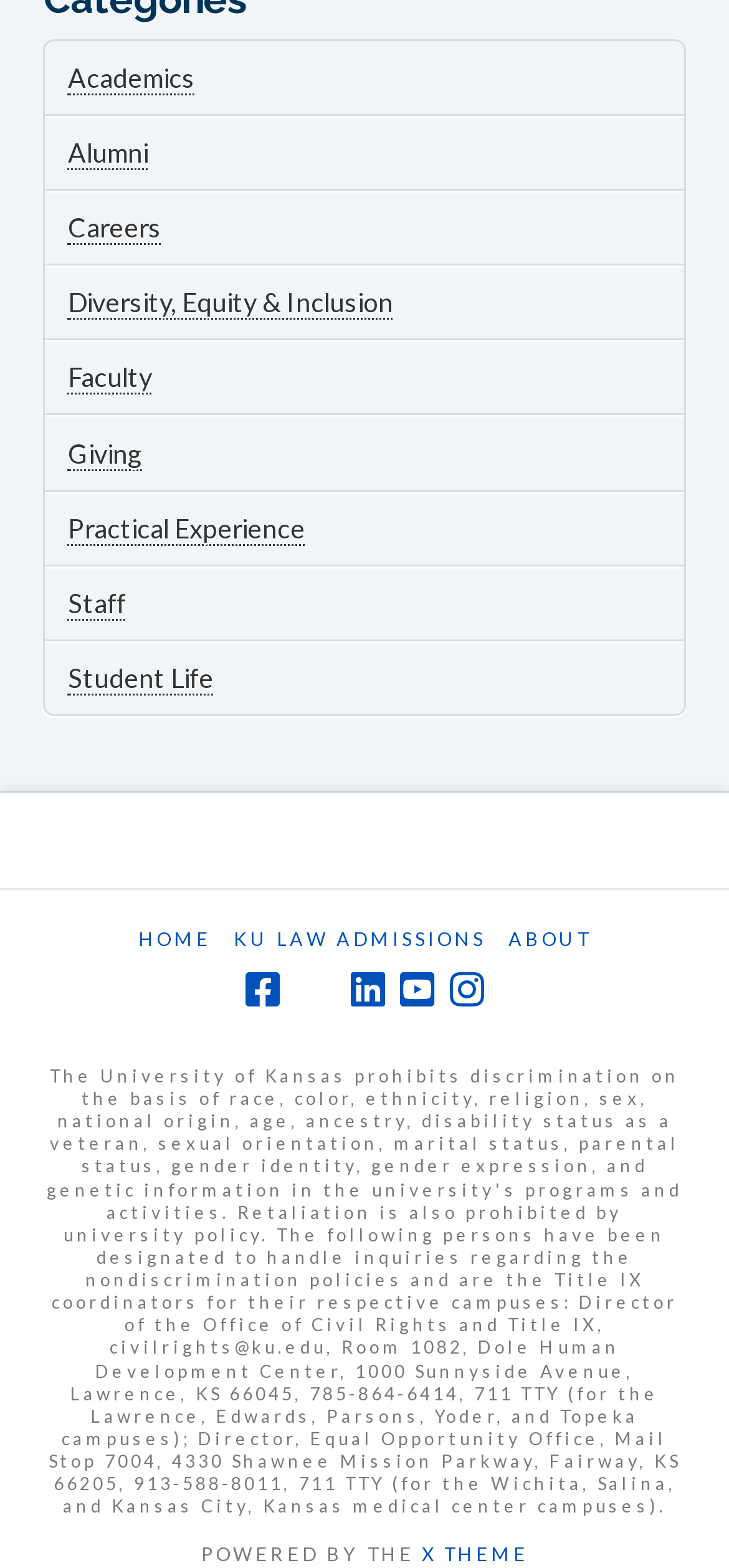What is the last social media link?
Based on the image, please offer an in-depth response to the question.

I looked at the social media links at the bottom of the page and found that the last one is 'Instagram'.